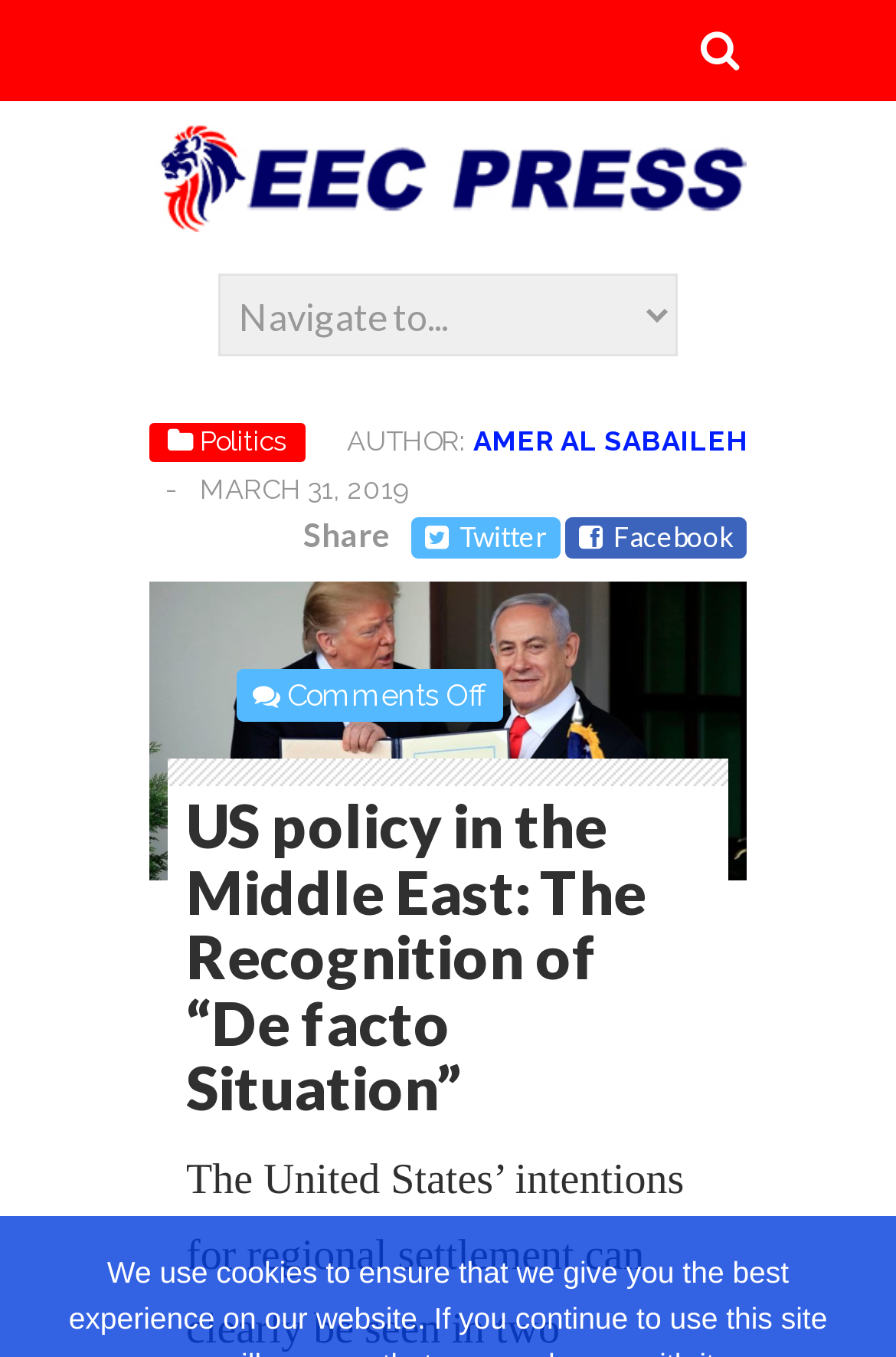Please provide a comprehensive response to the question below by analyzing the image: 
What is the topic of this article?

I found the topic of the article by looking at the heading element that contains the title of the article, which is 'US policy in the Middle East: The Recognition of “De facto Situation”'. The topic is the main subject of the article, which is 'US policy in the Middle East'.